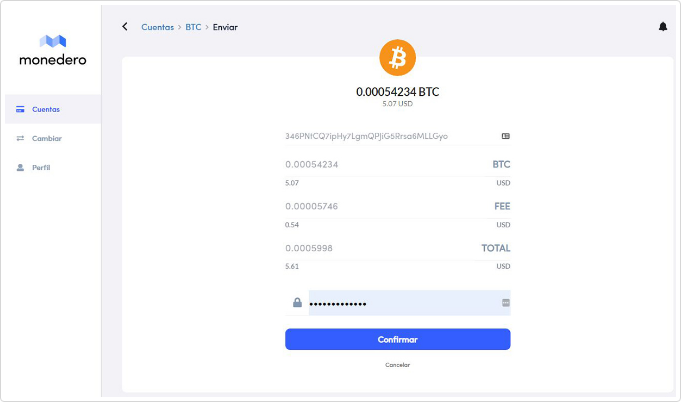Answer the question below with a single word or a brief phrase: 
What is the total amount that will be deducted from the user's account?

0.0005998 BTC